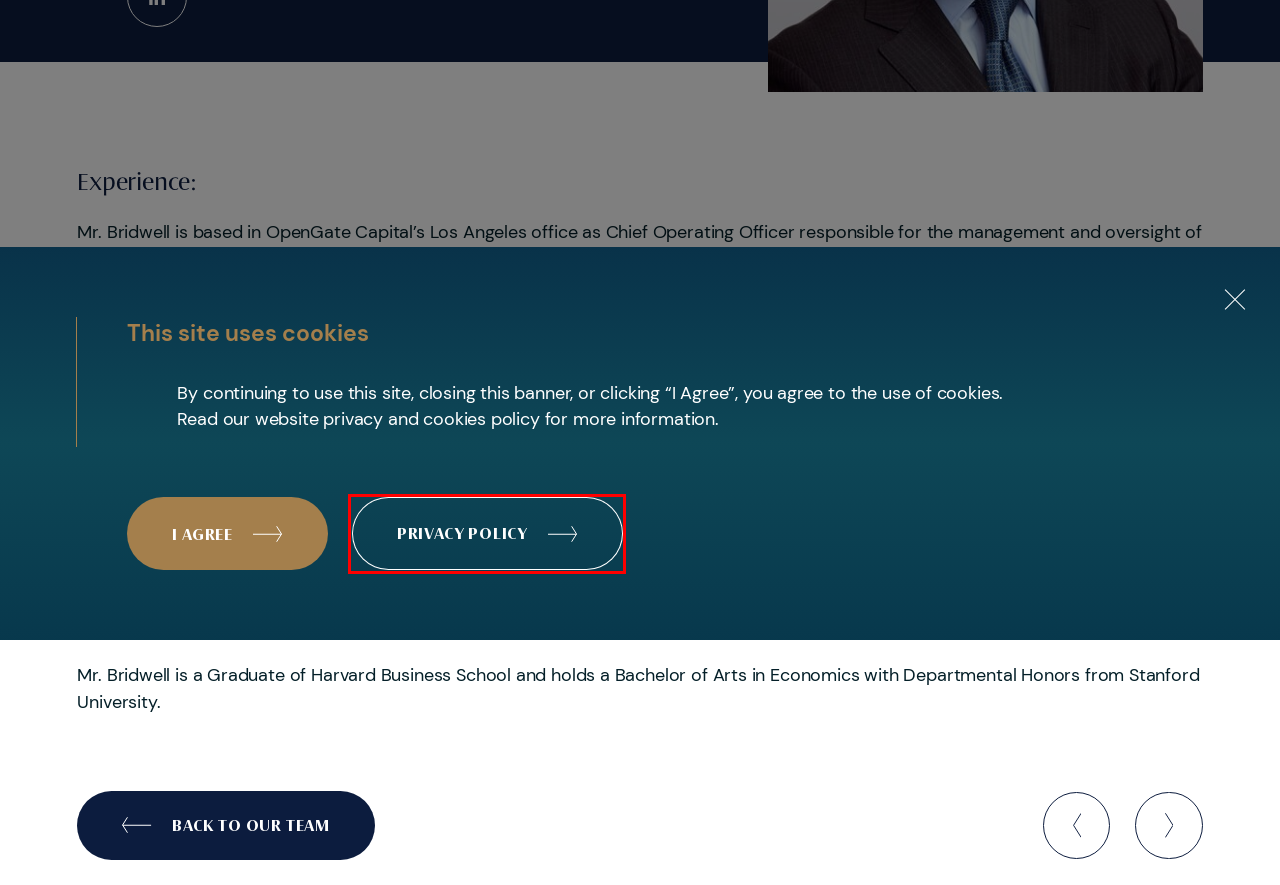Examine the screenshot of the webpage, which has a red bounding box around a UI element. Select the webpage description that best fits the new webpage after the element inside the red bounding box is clicked. Here are the choices:
A. Recent Activity - OpenGate Capital
B. Privacy Policy - OpenGate Capital
C. Eve du Breuil Helion - OpenGate Capital
D. OGx - OpenGate Capital
E. Alanna Chaffin - OpenGate Capital
F. Sign In
G. Private Equity Marketing Agency | Darien Group
H. ESG & DEI - OpenGate Capital

B